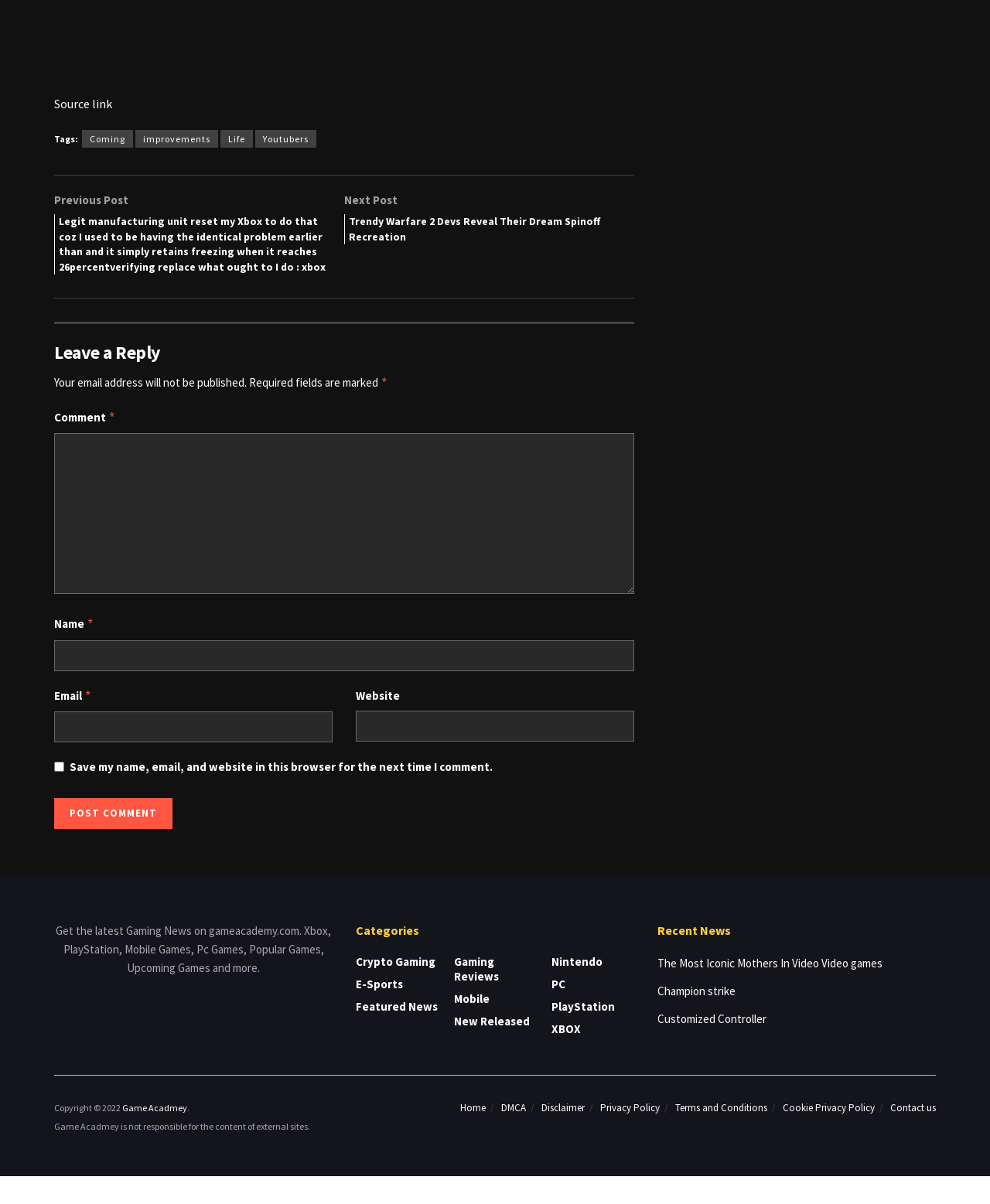Find the bounding box of the web element that fits this description: "Mobile".

[0.458, 0.846, 0.494, 0.859]